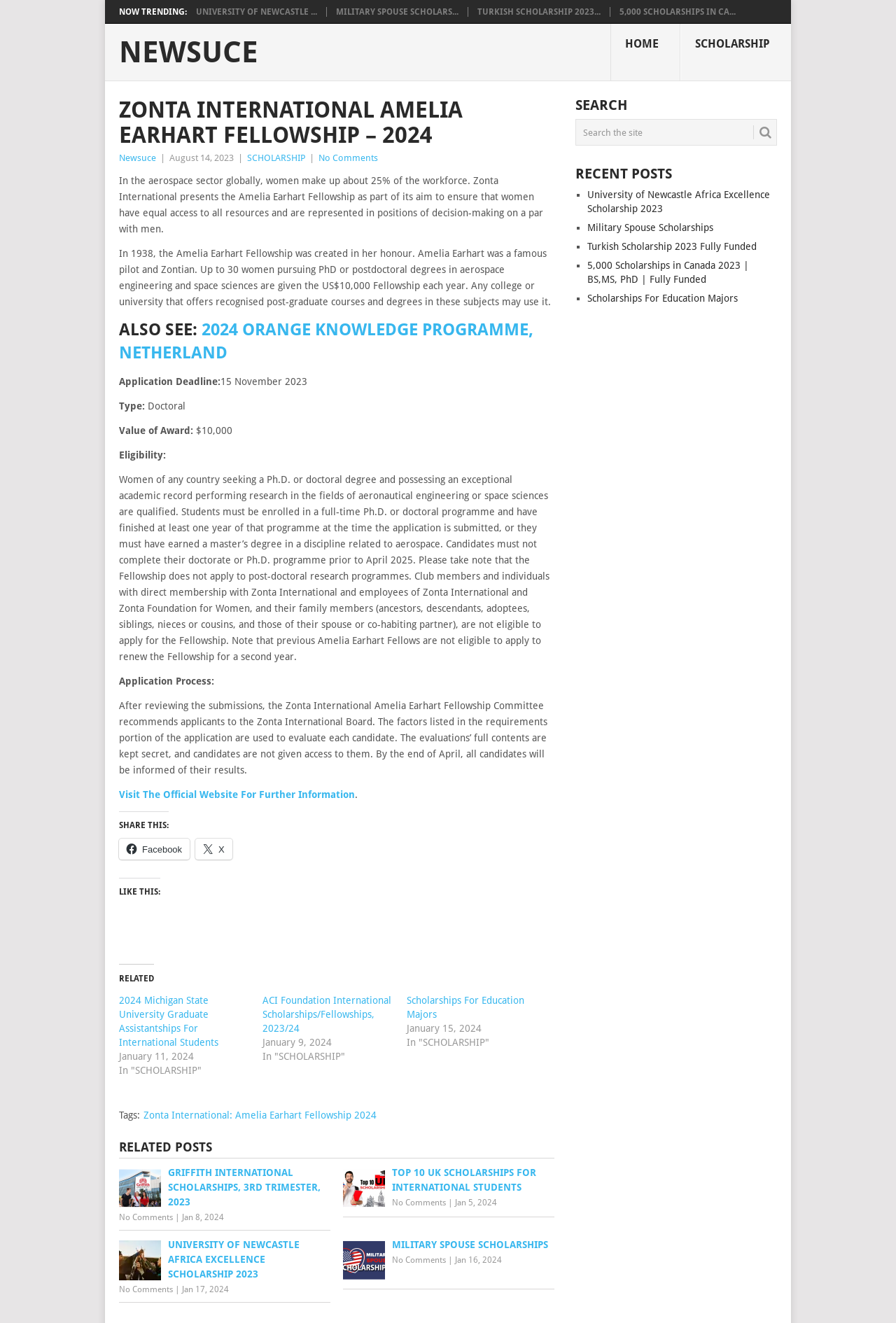What is the purpose of the fellowship?
Refer to the image and give a detailed answer to the query.

The purpose of the fellowship can be inferred from the introductory text which states that Zonta International presents the Amelia Earhart Fellowship as part of its aim to ensure that women have equal access to all resources and are represented in positions of decision-making on a par with men.